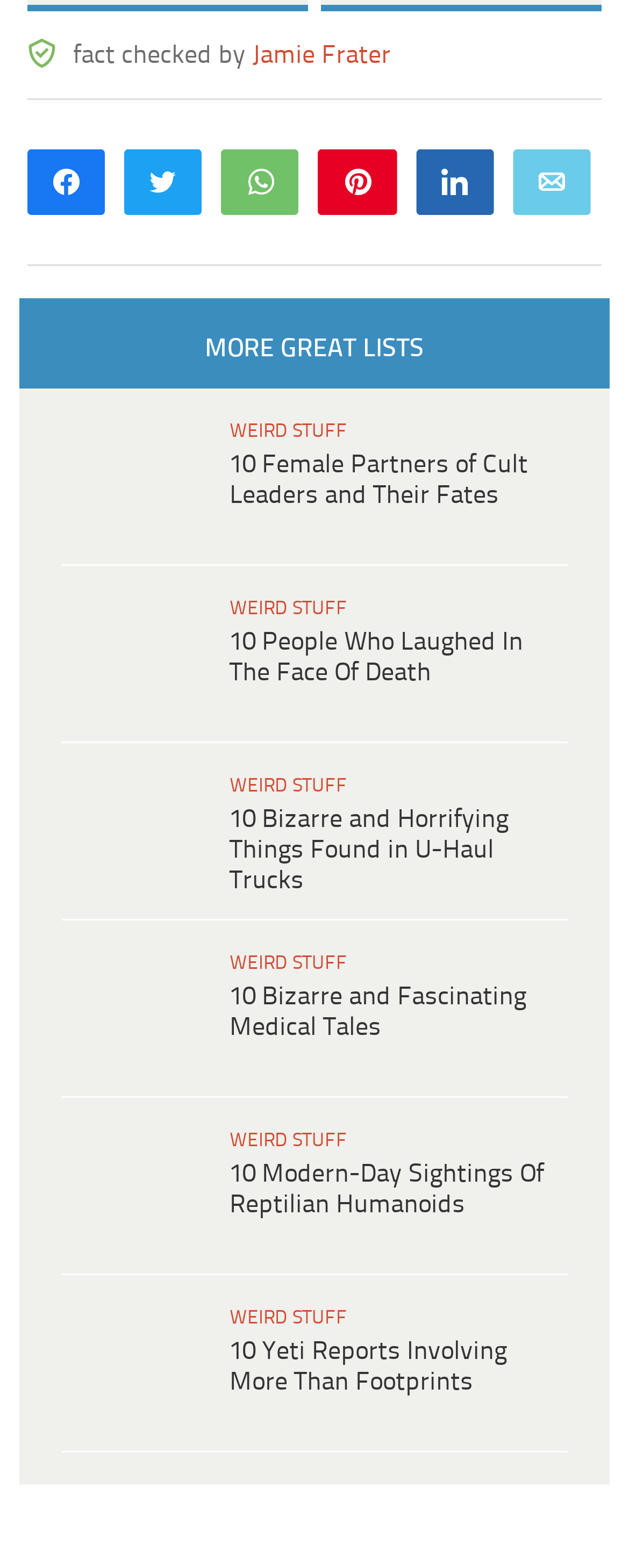Find the bounding box coordinates of the area that needs to be clicked in order to achieve the following instruction: "share on Twitter". The coordinates should be specified as four float numbers between 0 and 1, i.e., [left, top, right, bottom].

[0.202, 0.096, 0.32, 0.134]